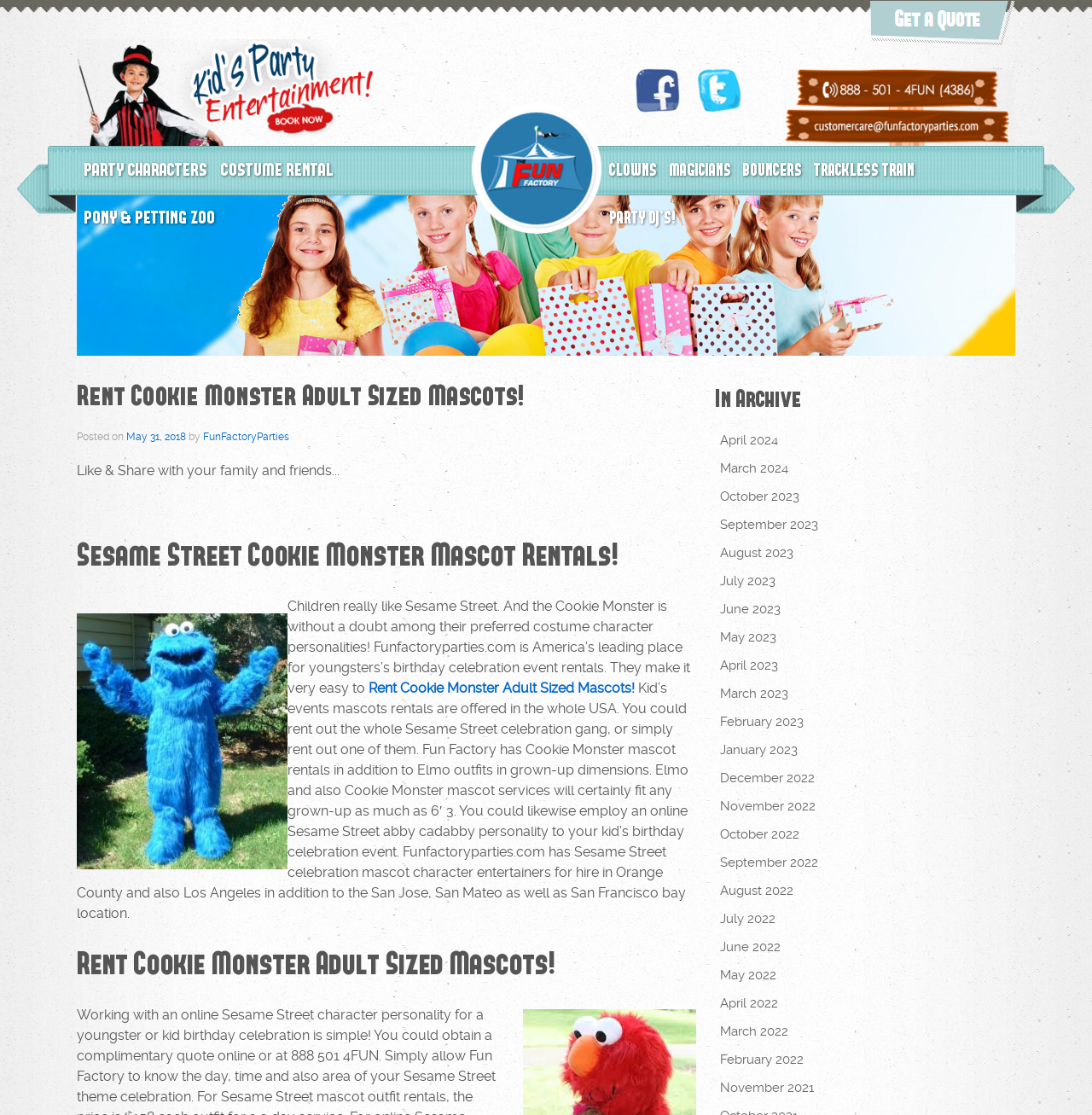Find the bounding box coordinates of the clickable area that will achieve the following instruction: "Rent Cookie Monster Adult Sized Mascots".

[0.338, 0.61, 0.581, 0.624]